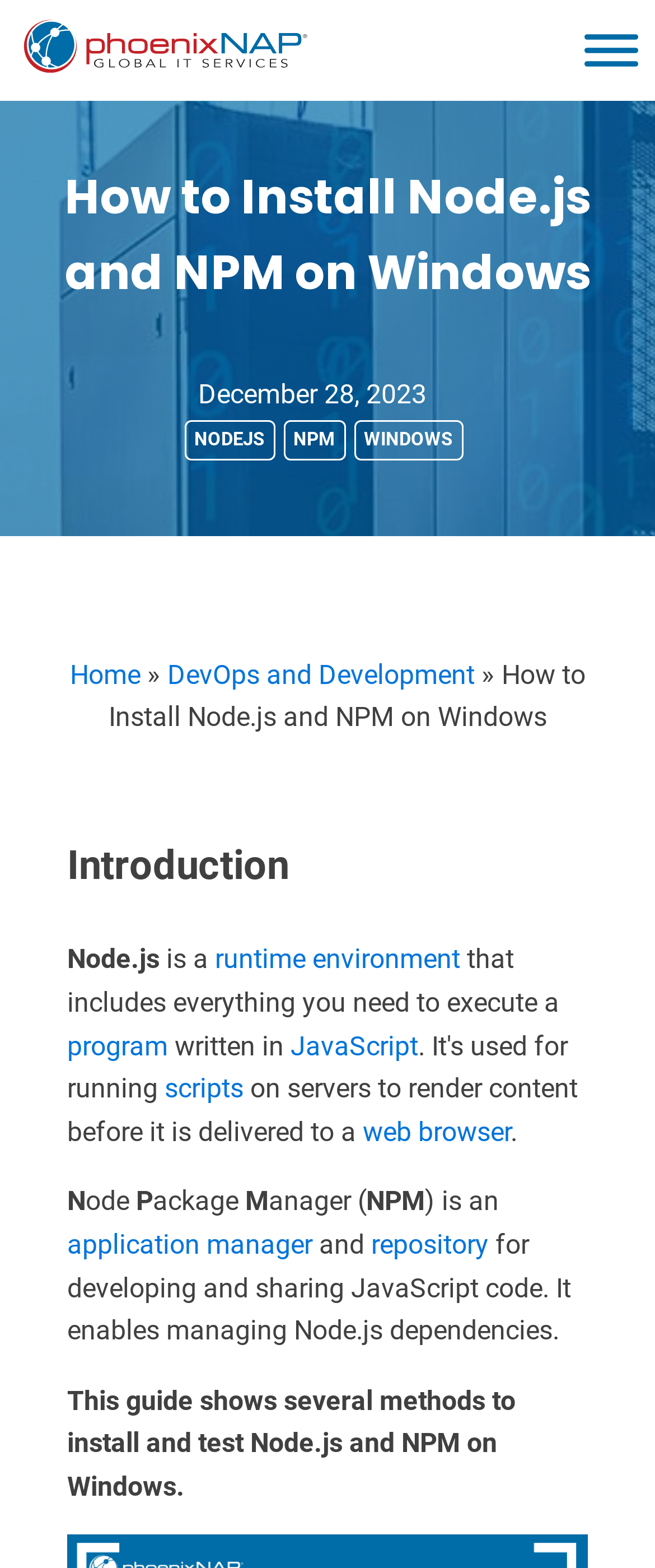Please provide the bounding box coordinates for the element that needs to be clicked to perform the instruction: "Toggle the menu". The coordinates must consist of four float numbers between 0 and 1, formatted as [left, top, right, bottom].

[0.892, 0.022, 0.974, 0.042]